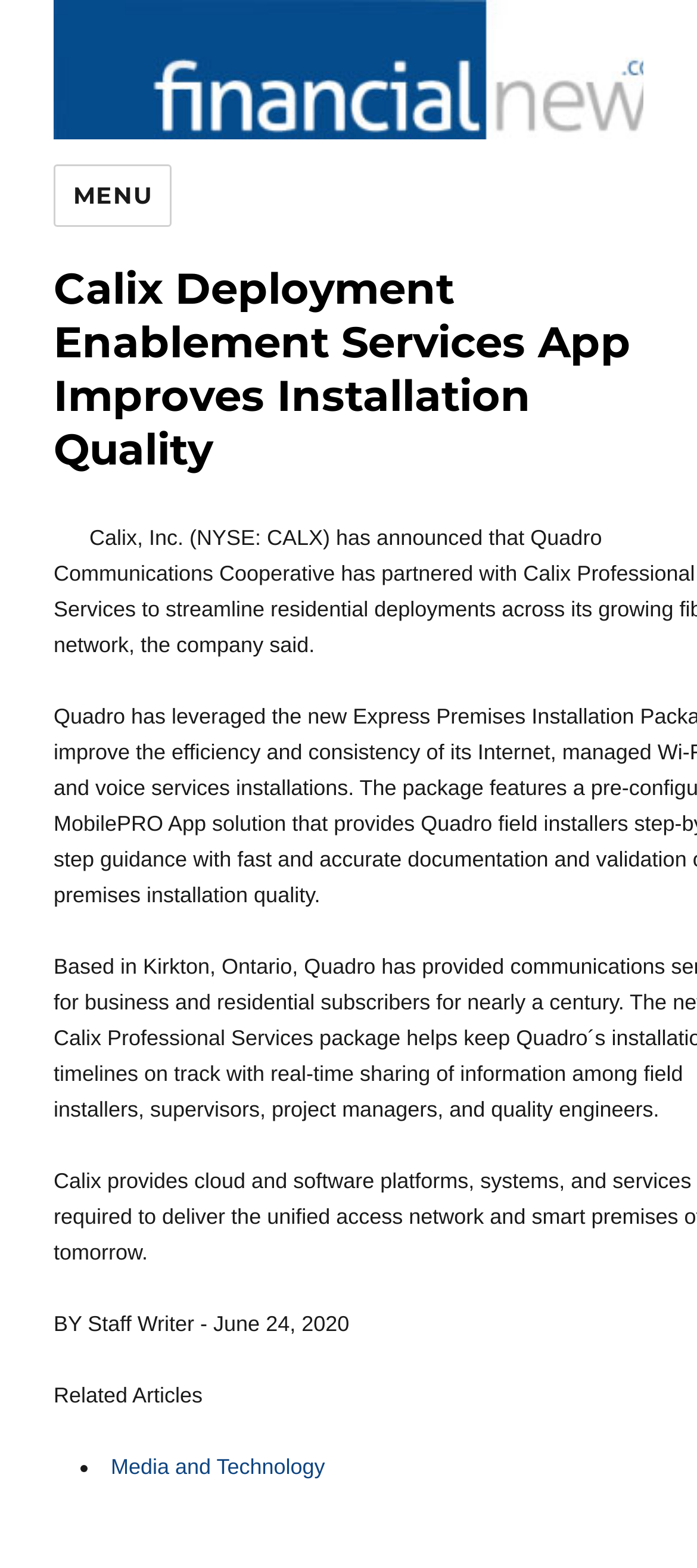Answer the question below with a single word or a brief phrase: 
How many related articles are listed?

1